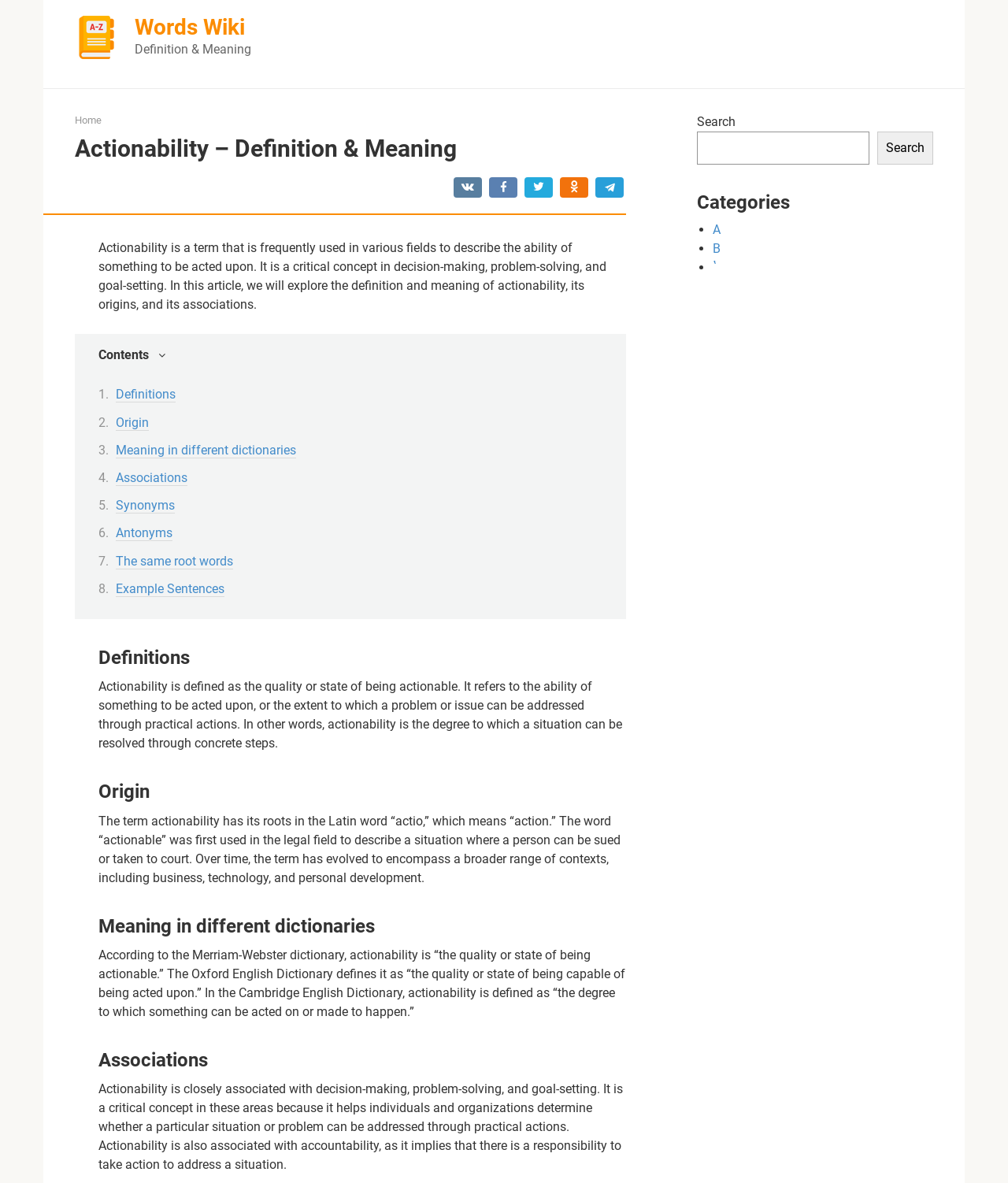Based on what you see in the screenshot, provide a thorough answer to this question: What is the purpose of actionability in decision-making?

According to the webpage, actionability is a critical concept in decision-making because it helps individuals and organizations determine whether a particular situation or problem can be addressed through practical actions. It implies that there is a responsibility to take action to address a situation.